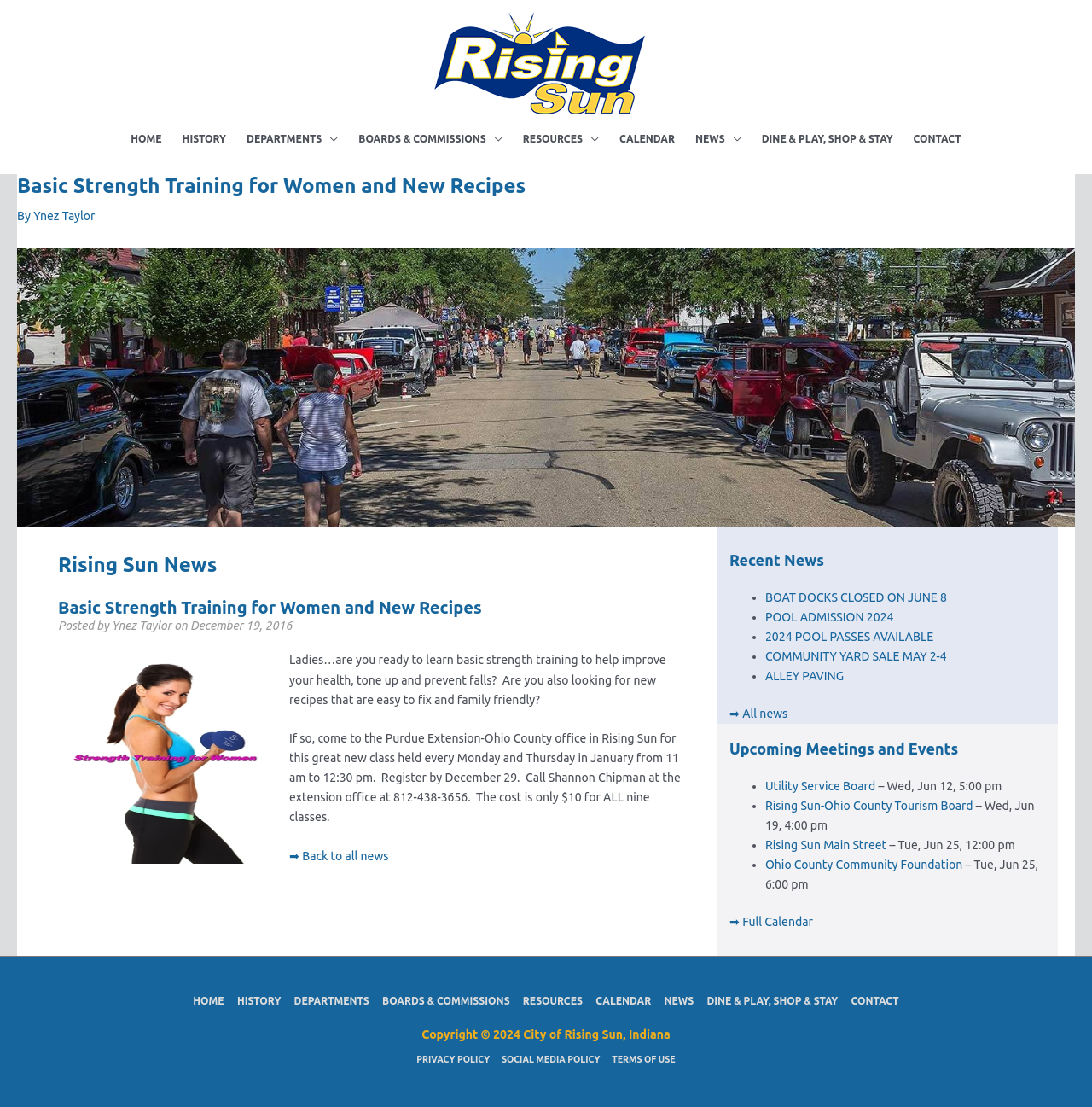Determine the bounding box coordinates of the clickable area required to perform the following instruction: "Click on the 'HOME' link in the navigation bar". The coordinates should be represented as four float numbers between 0 and 1: [left, top, right, bottom].

[0.11, 0.107, 0.157, 0.144]